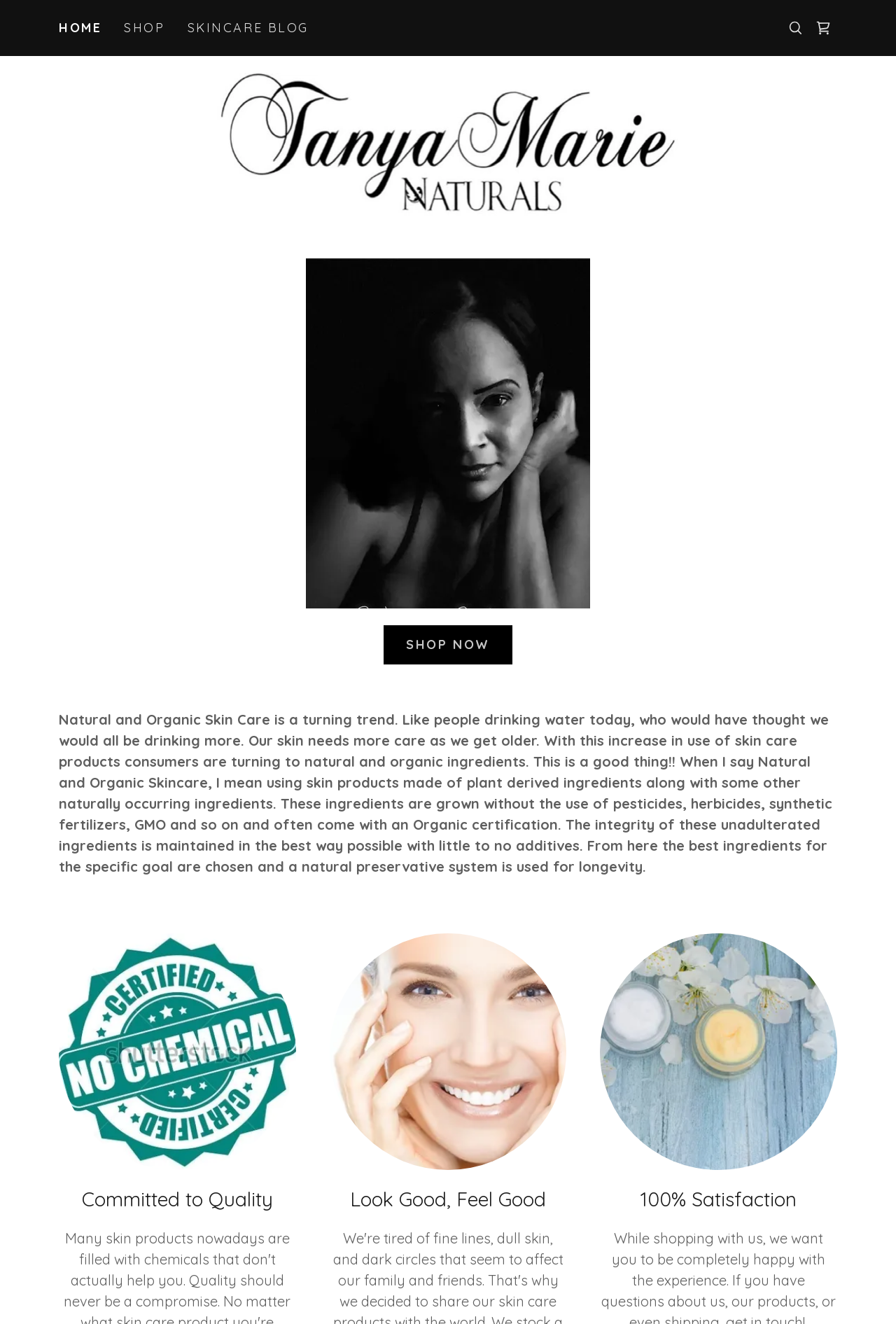Please examine the image and provide a detailed answer to the question: What is the theme of the three headings on this webpage?

The three headings on this webpage, 'Committed to Quality', 'Look Good, Feel Good', and '100% Satisfaction', all relate to the benefits of using natural and organic skin care products. They emphasize the quality, effectiveness, and satisfaction that users can expect from these products.